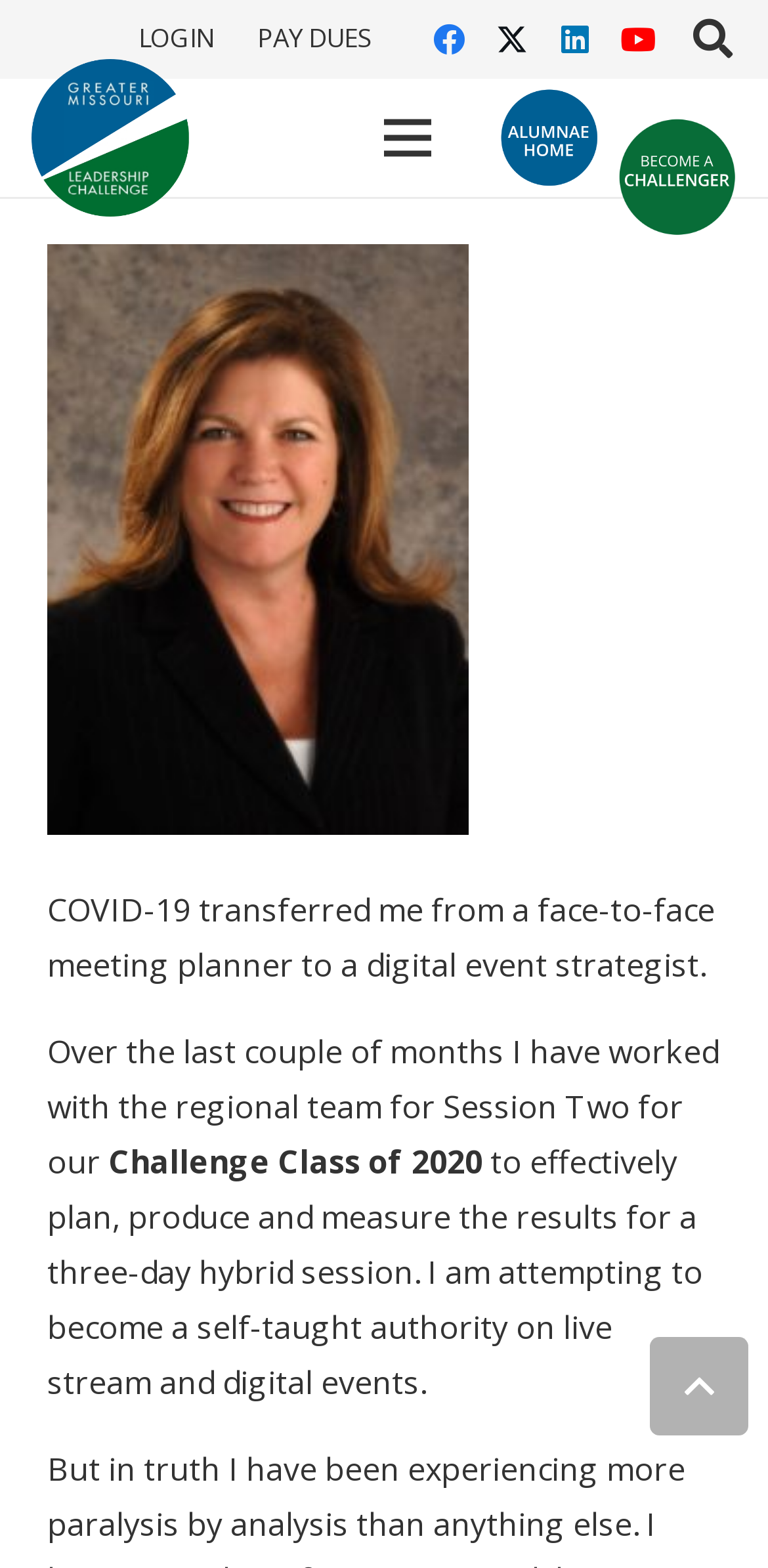What is the text of the first static text element?
Please provide a comprehensive answer based on the information in the image.

I looked at the static text elements and found the first one, which has the text 'COVID-19 transferred me from a face-to-face meeting planner to a digital event strategist.'.